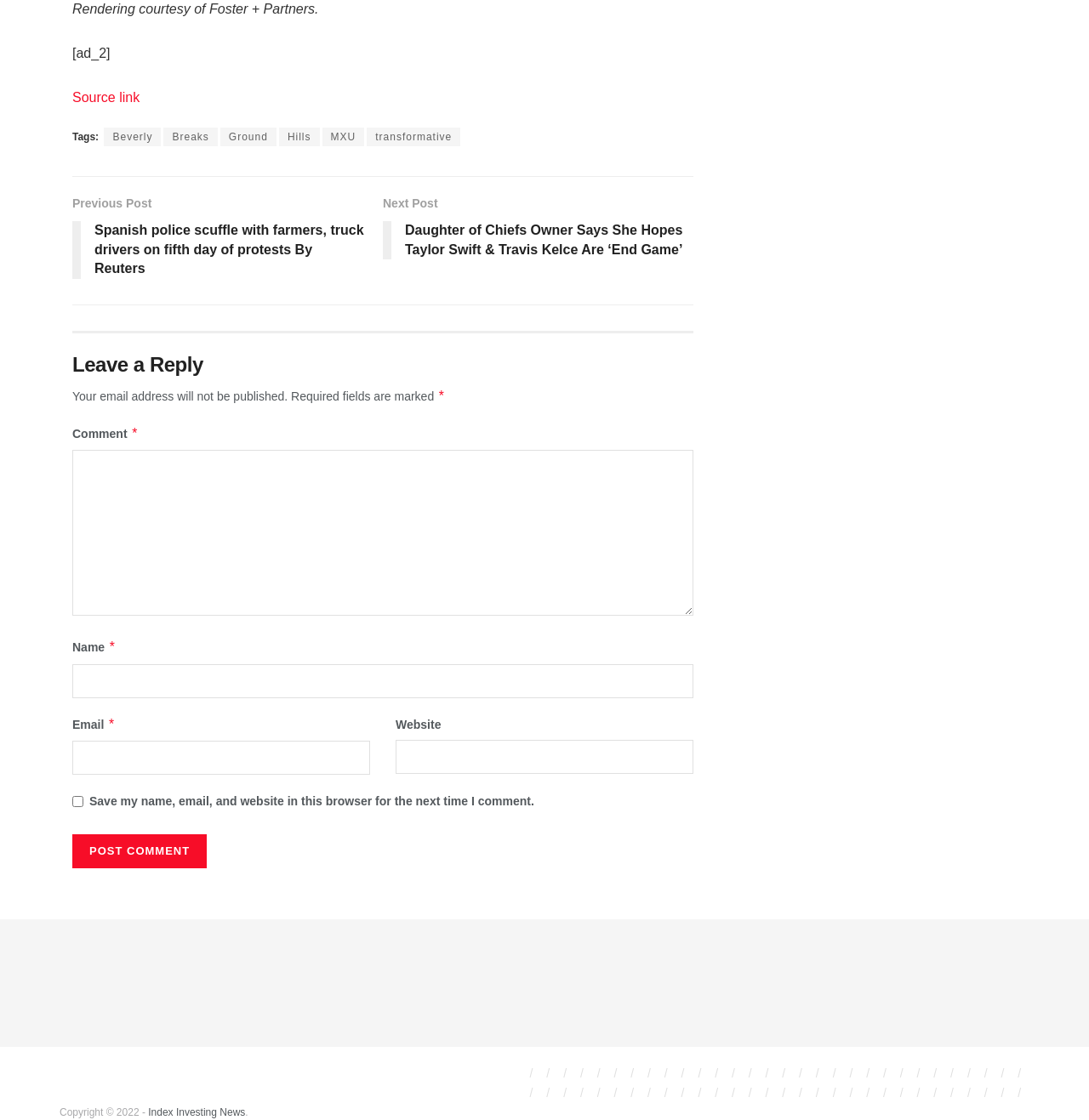Find the bounding box coordinates for the area that must be clicked to perform this action: "Read more about Oscar De La Hoya Continues Canelo Alvarez Feud With New Savage Message".

None